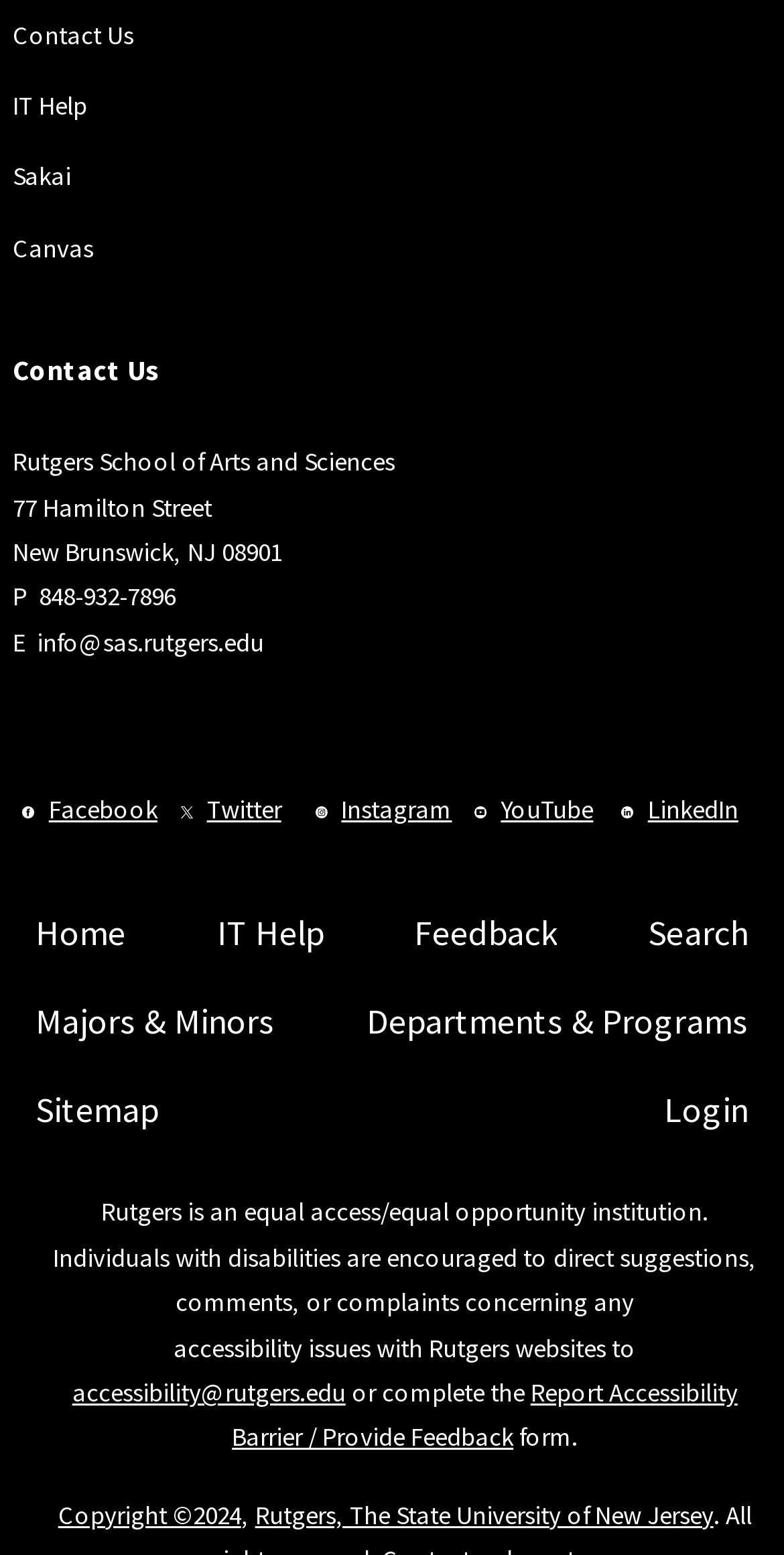Provide a single word or phrase answer to the question: 
How many social media links are available?

5